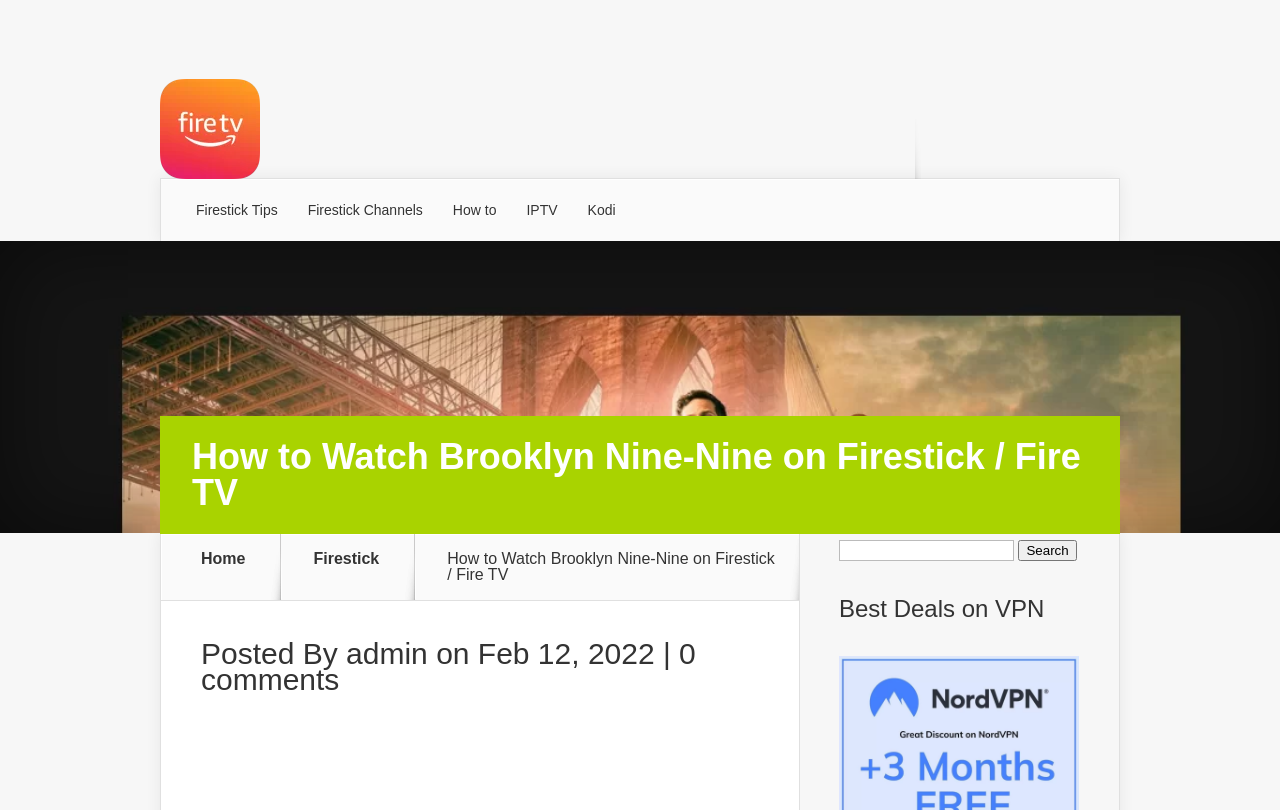Identify the bounding box coordinates of the region that should be clicked to execute the following instruction: "search for something".

[0.655, 0.666, 0.792, 0.692]